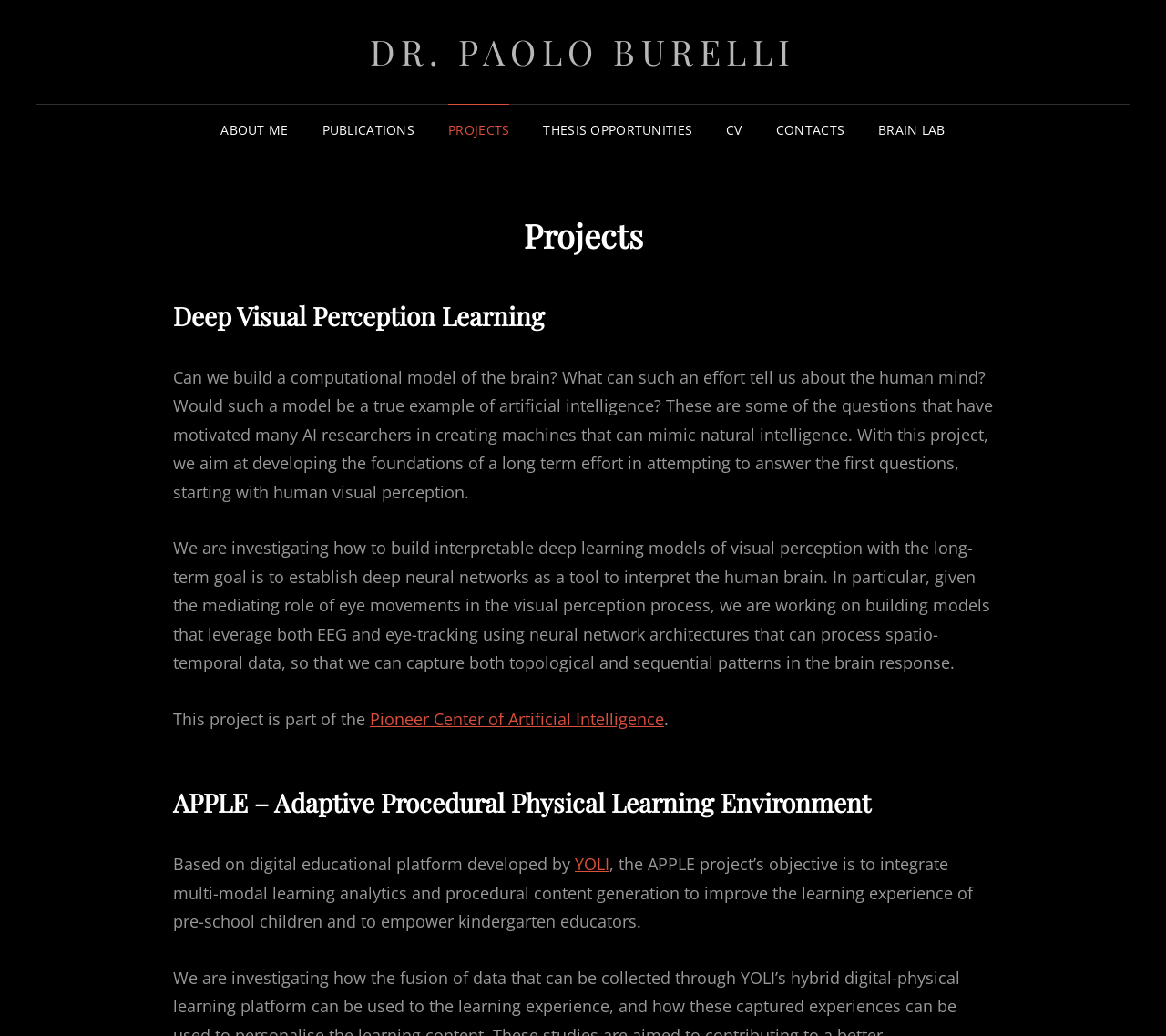Please answer the following question as detailed as possible based on the image: 
How many navigation links are in the primary menu?

I counted the number of links in the primary menu, which are 'ABOUT ME', 'PUBLICATIONS', 'PROJECTS', 'THESIS OPPORTUNITIES', 'CV', 'CONTACTS', and 'BRAIN LAB', so there are 7 navigation links.